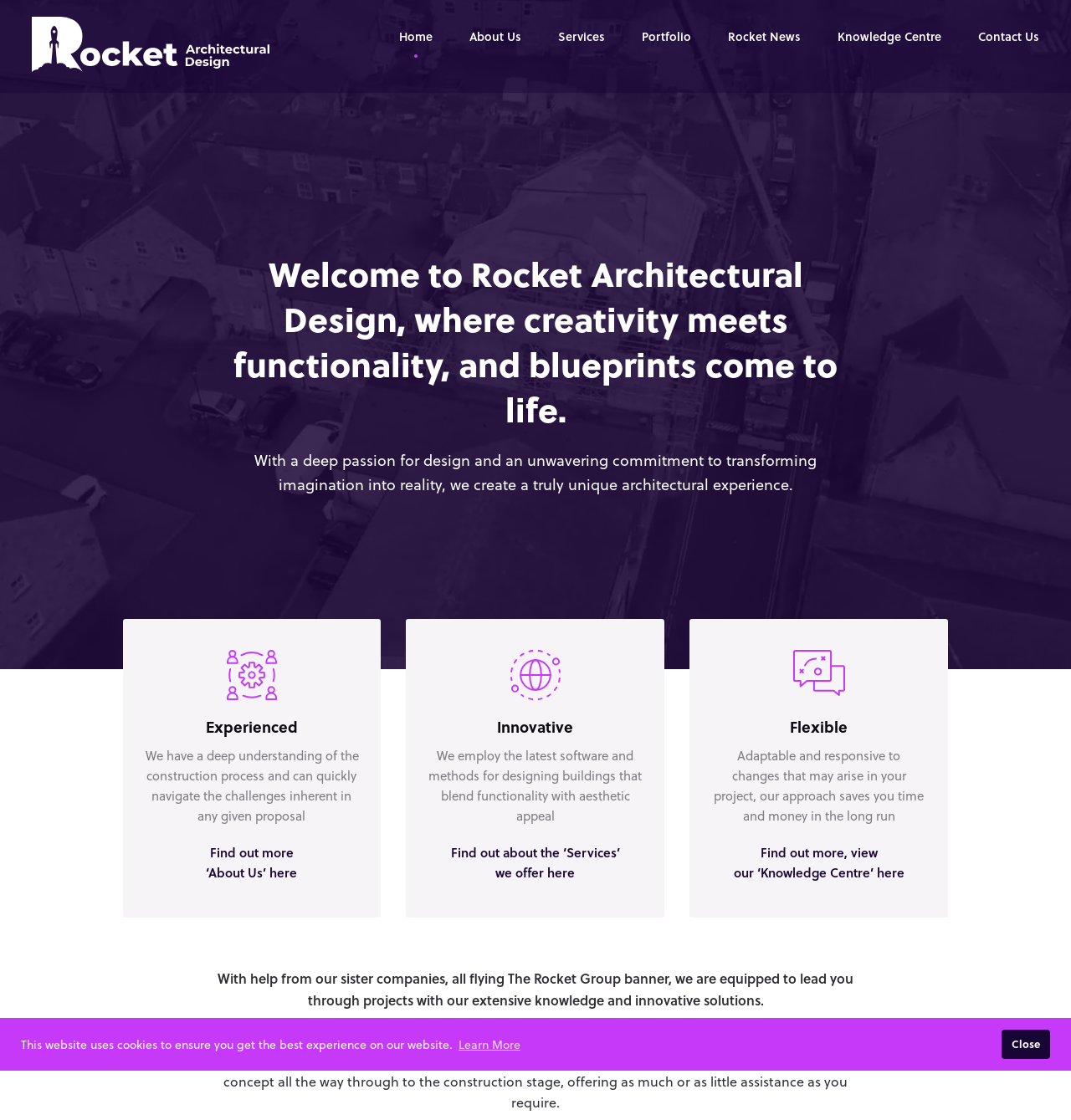Locate the bounding box coordinates of the element that should be clicked to fulfill the instruction: "Click the 'Rocket Architectural' link".

[0.03, 0.048, 0.252, 0.065]